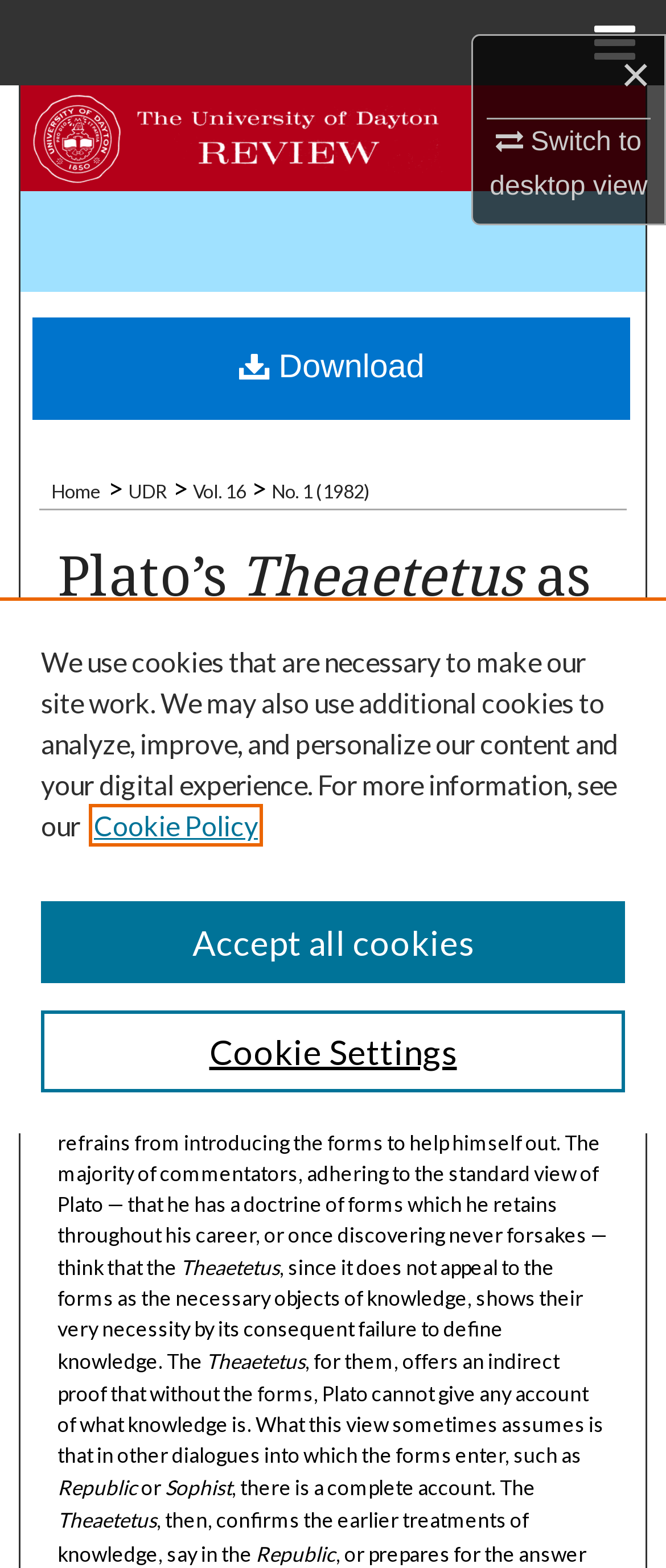Who is the author of the paper?
Please respond to the question with a detailed and thorough explanation.

The author of the paper can be found in the section labeled 'Authors' which is located below the title of the paper. The text 'Ronald Polansky, Duquesne University' indicates that Ronald Polansky is the author of the paper.